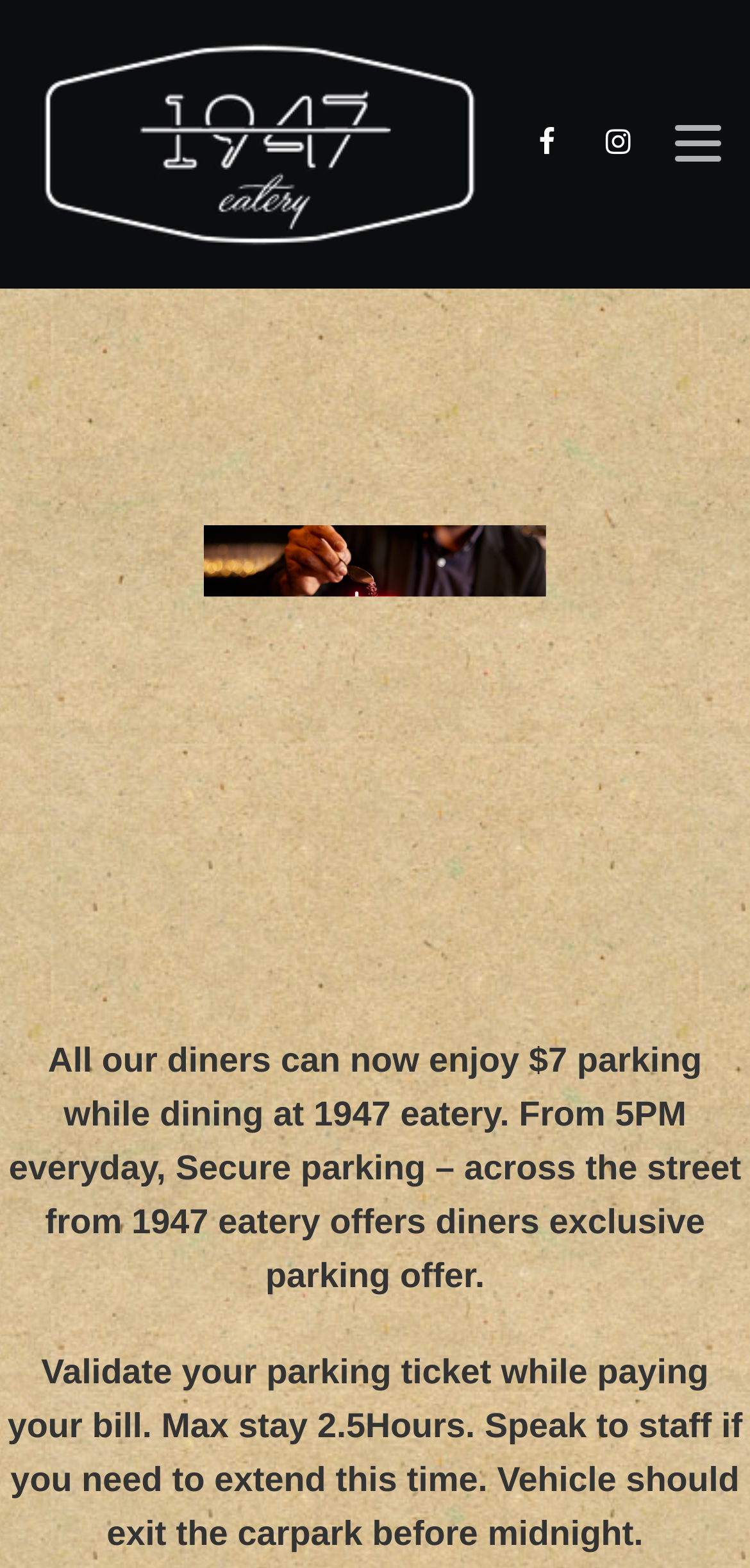Find the bounding box of the UI element described as follows: "title="Instagram"".

[0.792, 0.074, 0.856, 0.107]